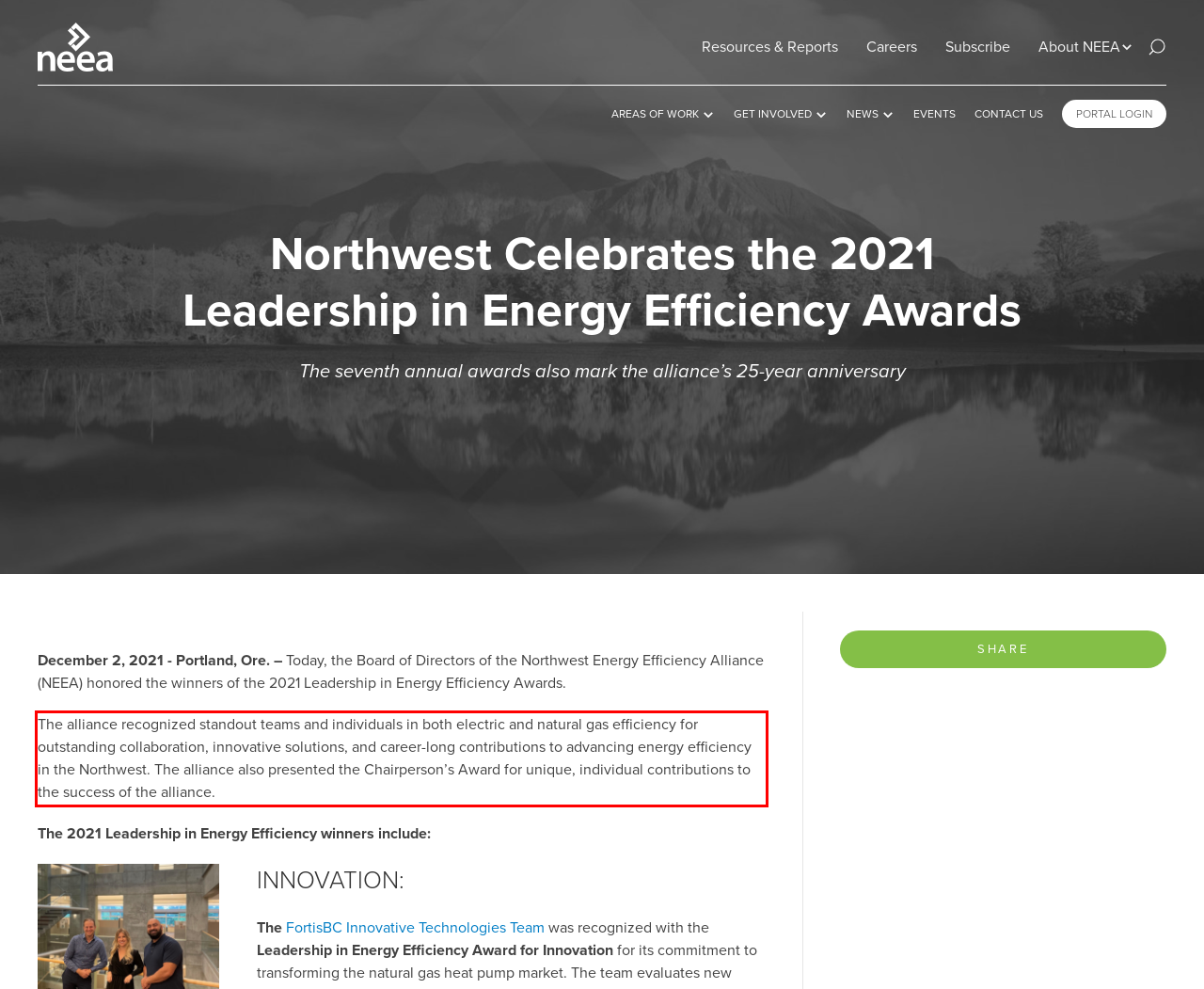Identify and extract the text within the red rectangle in the screenshot of the webpage.

The alliance recognized standout teams and individuals in both electric and natural gas efficiency for outstanding collaboration, innovative solutions, and career-long contributions to advancing energy efficiency in the Northwest. The alliance also presented the Chairperson’s Award for unique, individual contributions to the success of the alliance.